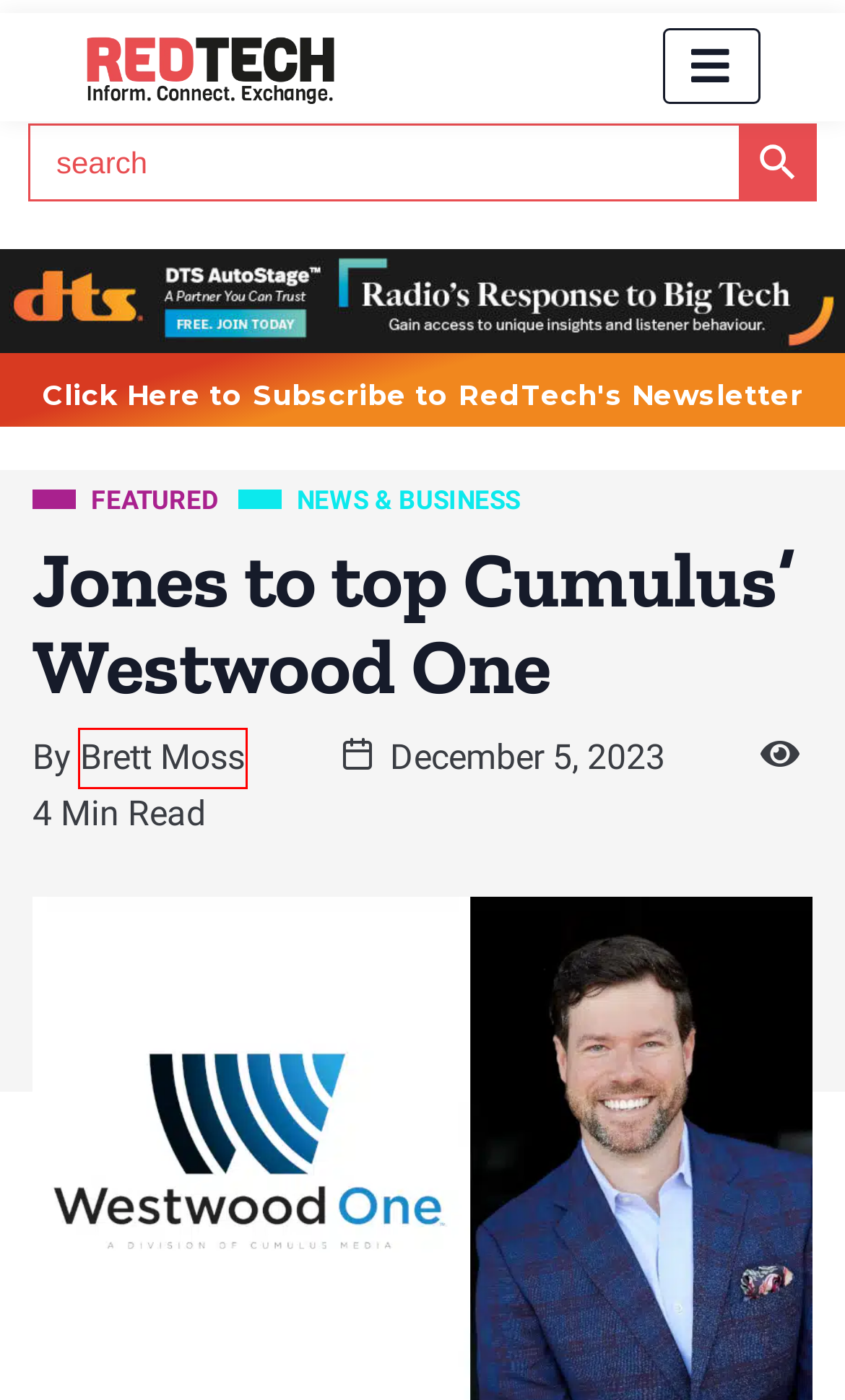Review the screenshot of a webpage containing a red bounding box around an element. Select the description that best matches the new webpage after clicking the highlighted element. The options are:
A. Brett Moss, Author at RedTech
B. NAB Delivers | Getting Flash On DAB | Smart Result for CRA
C. Cumulus Media publishes latest Podcast Download report • RedTech
D. Strategy & Views Archives • RedTech
E. Business Archives • RedTech
F. Radio, Podcast and Digital Audio • RedTech
G. About • RedTech
H. Subscribe Form • RedTech

A